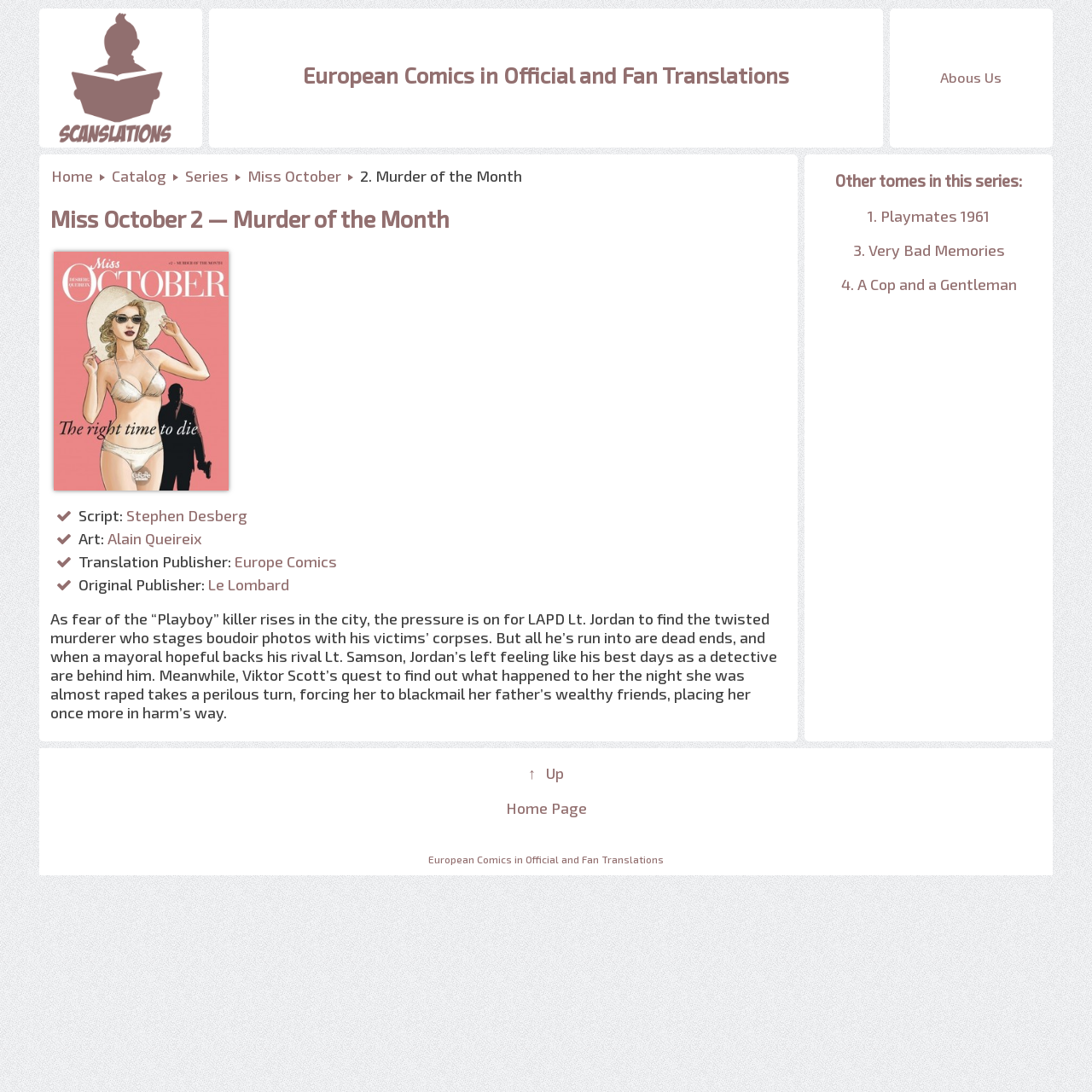Please identify and generate the text content of the webpage's main heading.

Miss October 2 — Murder of the Month